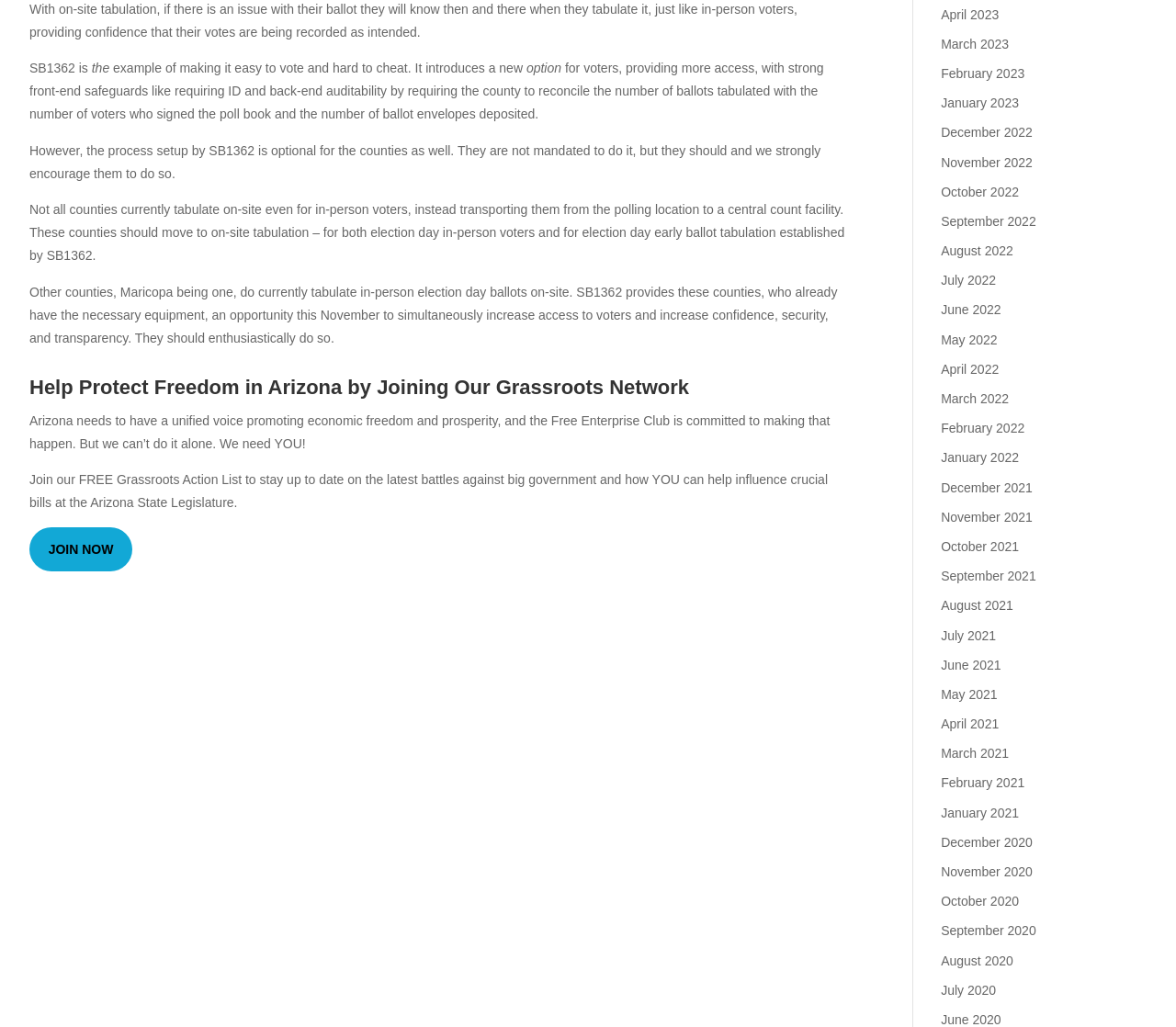What is the purpose of the Free Enterprise Club?
Please craft a detailed and exhaustive response to the question.

According to the webpage, the Free Enterprise Club is committed to promoting economic freedom and prosperity in Arizona, and it needs the help of individuals to make that happen.